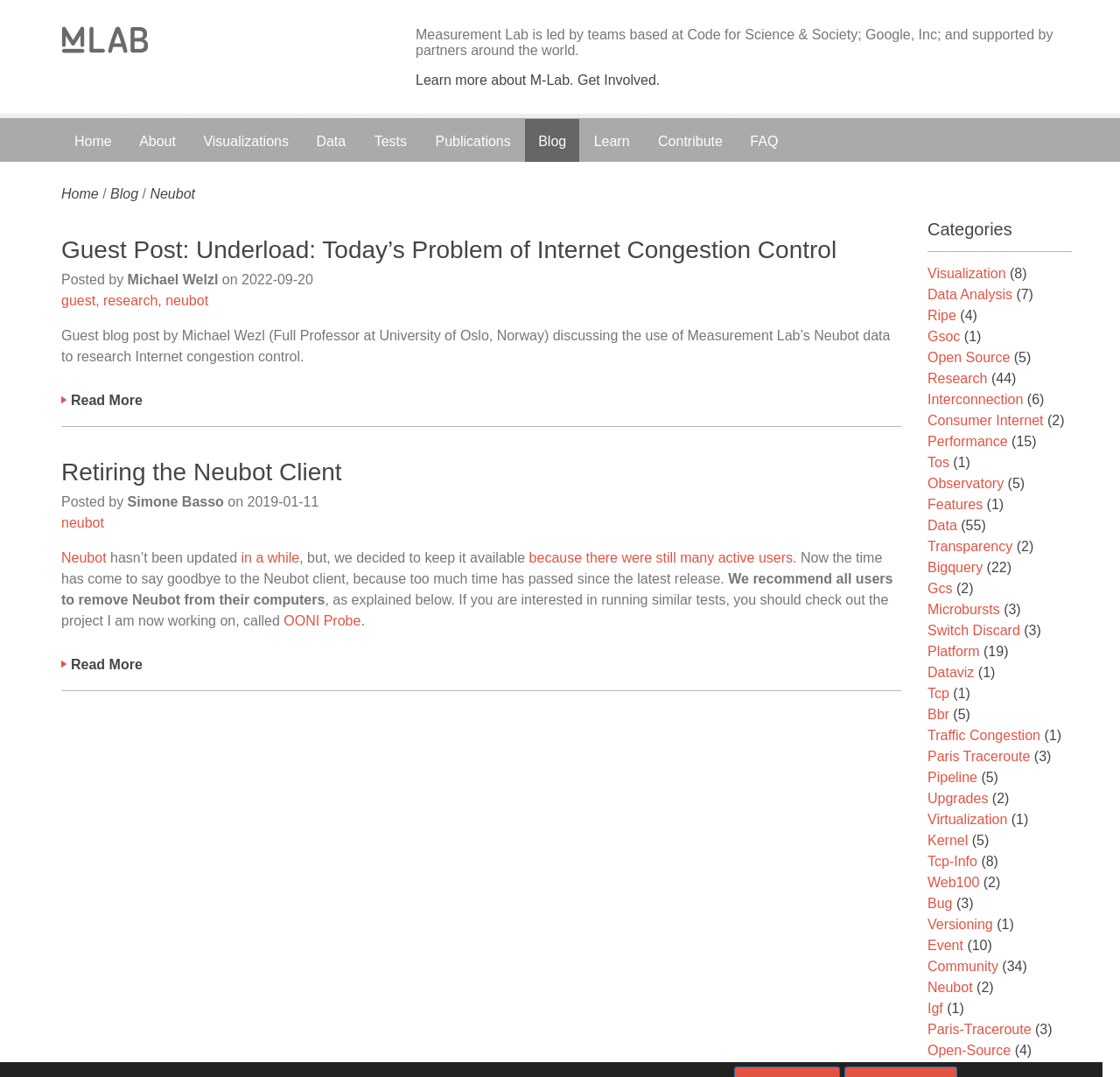What is the name of the project mentioned as an alternative to Neubot?
Can you give a detailed and elaborate answer to the question?

In the article 'Retiring the Neubot Client', it is mentioned that users should check out the project I am now working on, called OONI Probe, if they are interested in running similar tests.